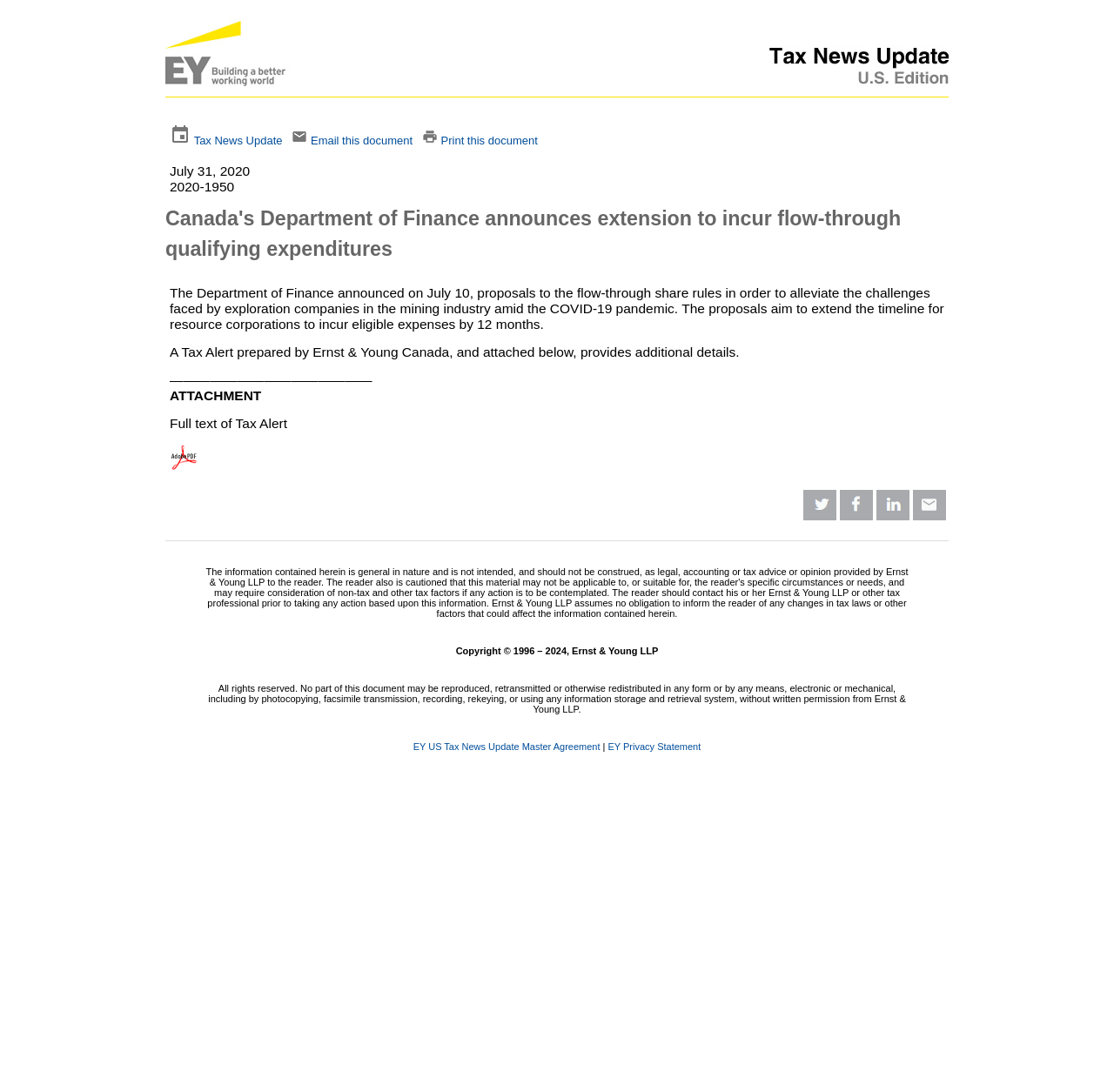By analyzing the image, answer the following question with a detailed response: What is the purpose of the attachment?

The attachment is mentioned in the table cell with a bounding box of [0.148, 0.139, 0.852, 0.432]. It is a Tax Alert prepared by Ernst & Young Canada, and it provides additional details about the news update.